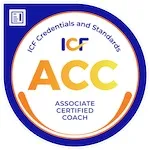Where is the ICF logo located in the badge?
Answer the question with a single word or phrase by looking at the picture.

Upper left corner